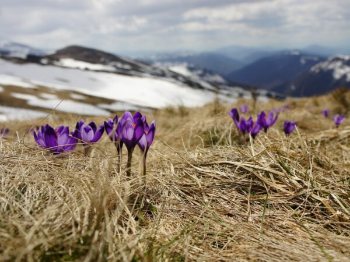Explain in detail what you see in the image.

The image presents a tranquil landscape showcasing a cluster of vibrant purple crocus flowers emerging from golden, dry grass. Set against a picturesque backdrop of distant mountains, some of which are capped with the remnants of snow, this scene beautifully captures the essence of nature’s resilience and rebirth. The sky above is adorned with light clouds, hinting at a peaceful daytime atmosphere. This striking contrast between the delicate flowers and the rugged terrain evokes themes of healing and renewal, resonating with the concept of "Reframing the Narrative: A Survivor’s Healing Strategy," where growth and transformation are central to the narrative of recovery and empowerment.